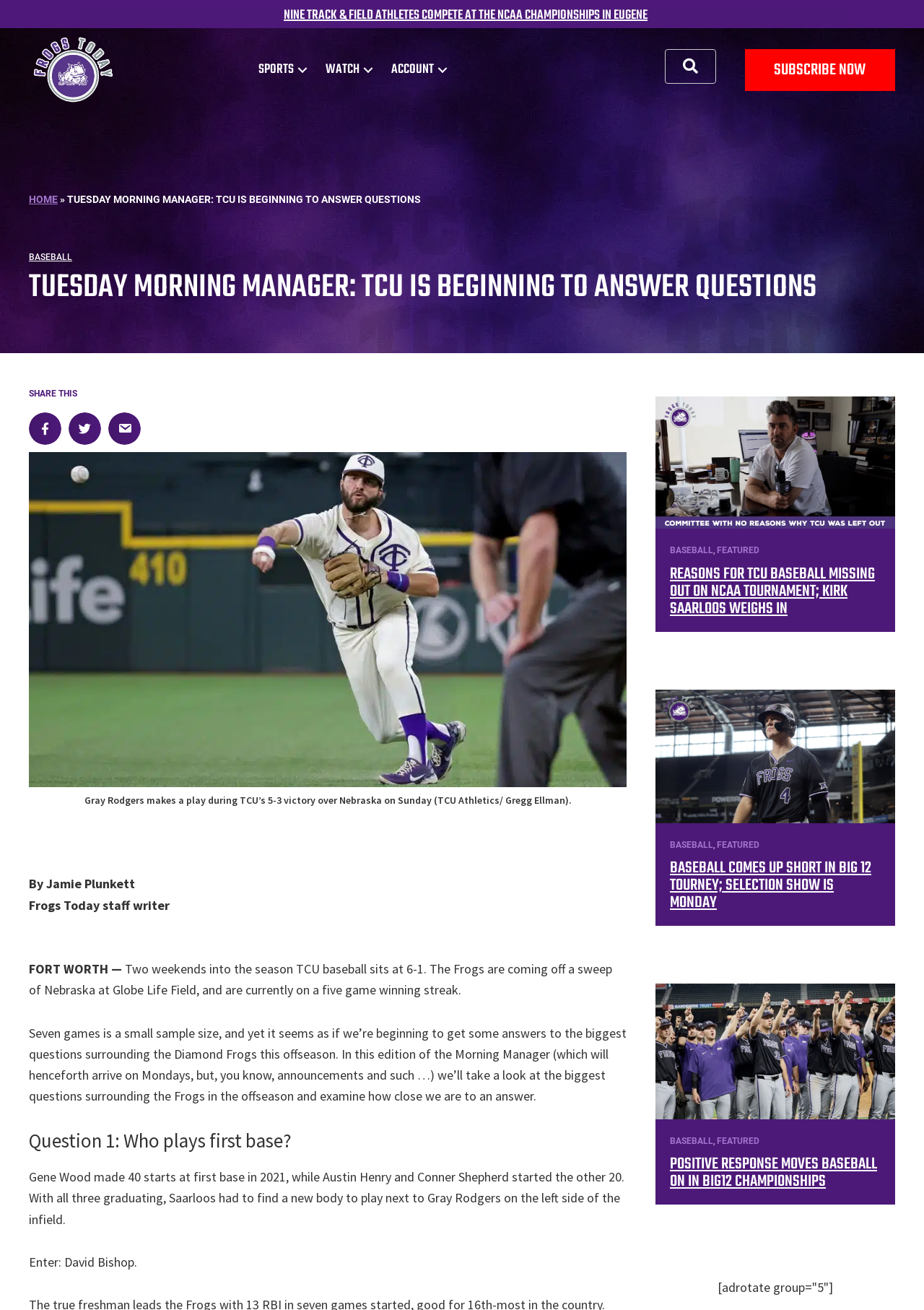Provide a short answer to the following question with just one word or phrase: How many starts did Gene Wood make at first base in 2021?

40